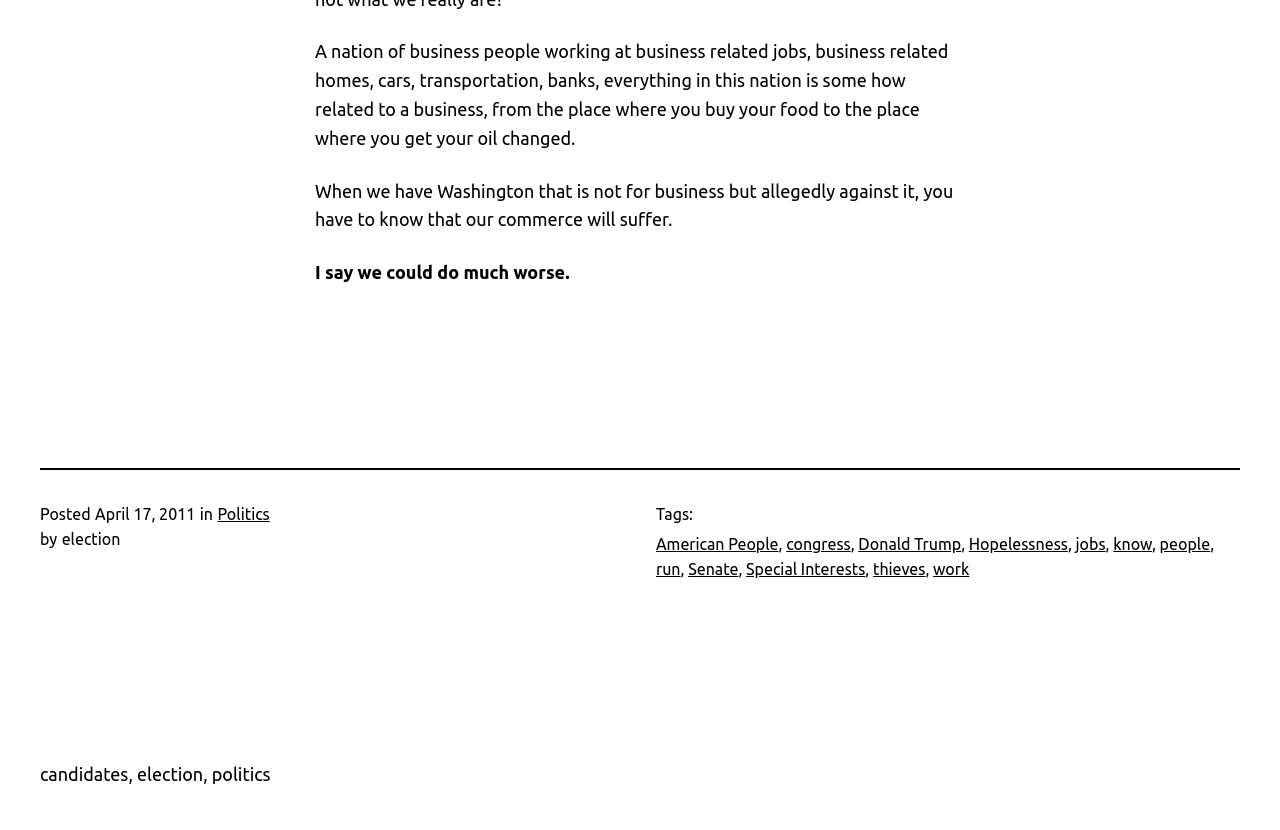Locate the bounding box coordinates of the element you need to click to accomplish the task described by this instruction: "Click the link to view posts related to 'candidates, election, politics'".

[0.031, 0.92, 0.211, 0.944]